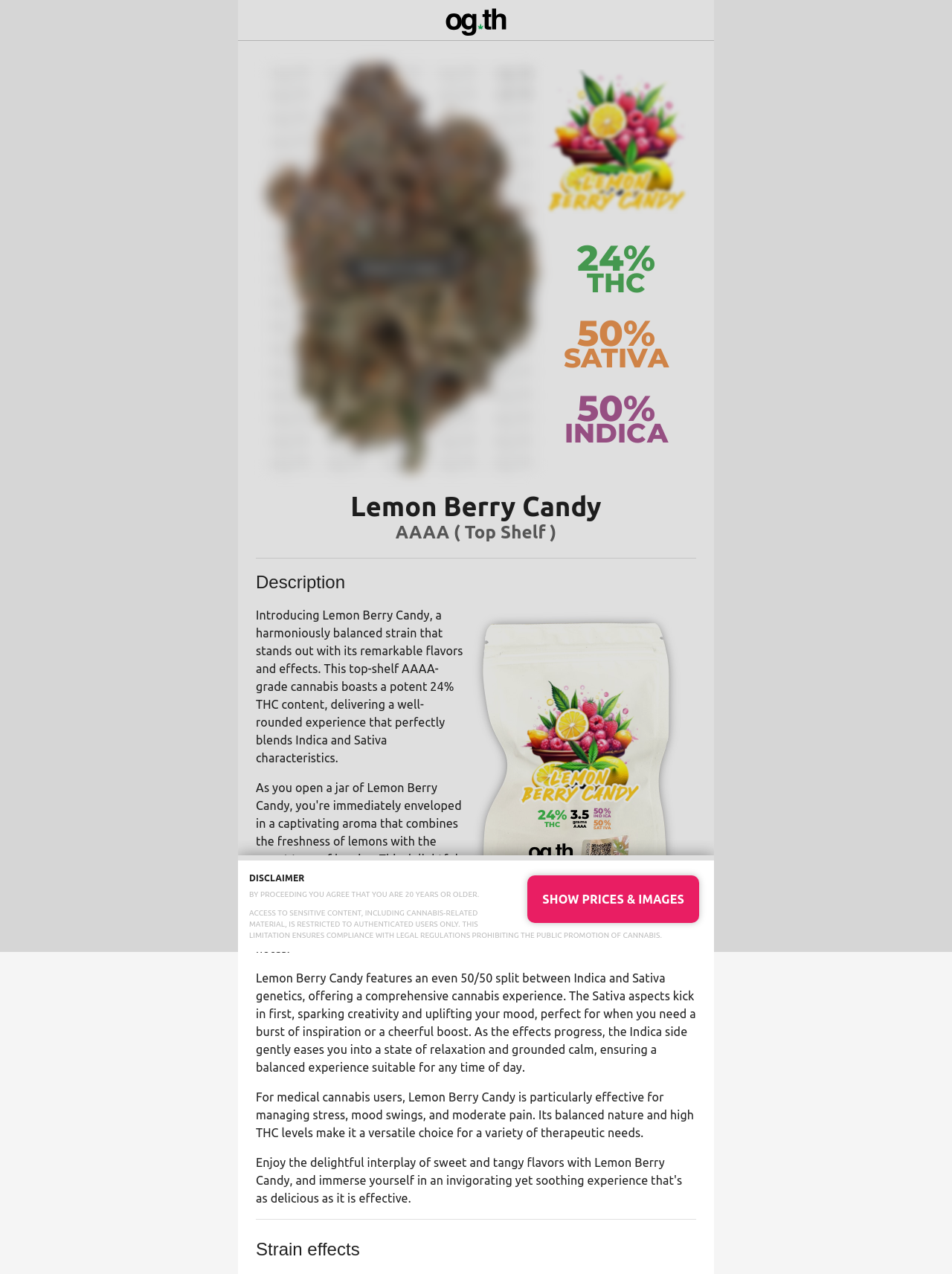Please give a one-word or short phrase response to the following question: 
What is the THC content of Lemon Berry Candy?

24%